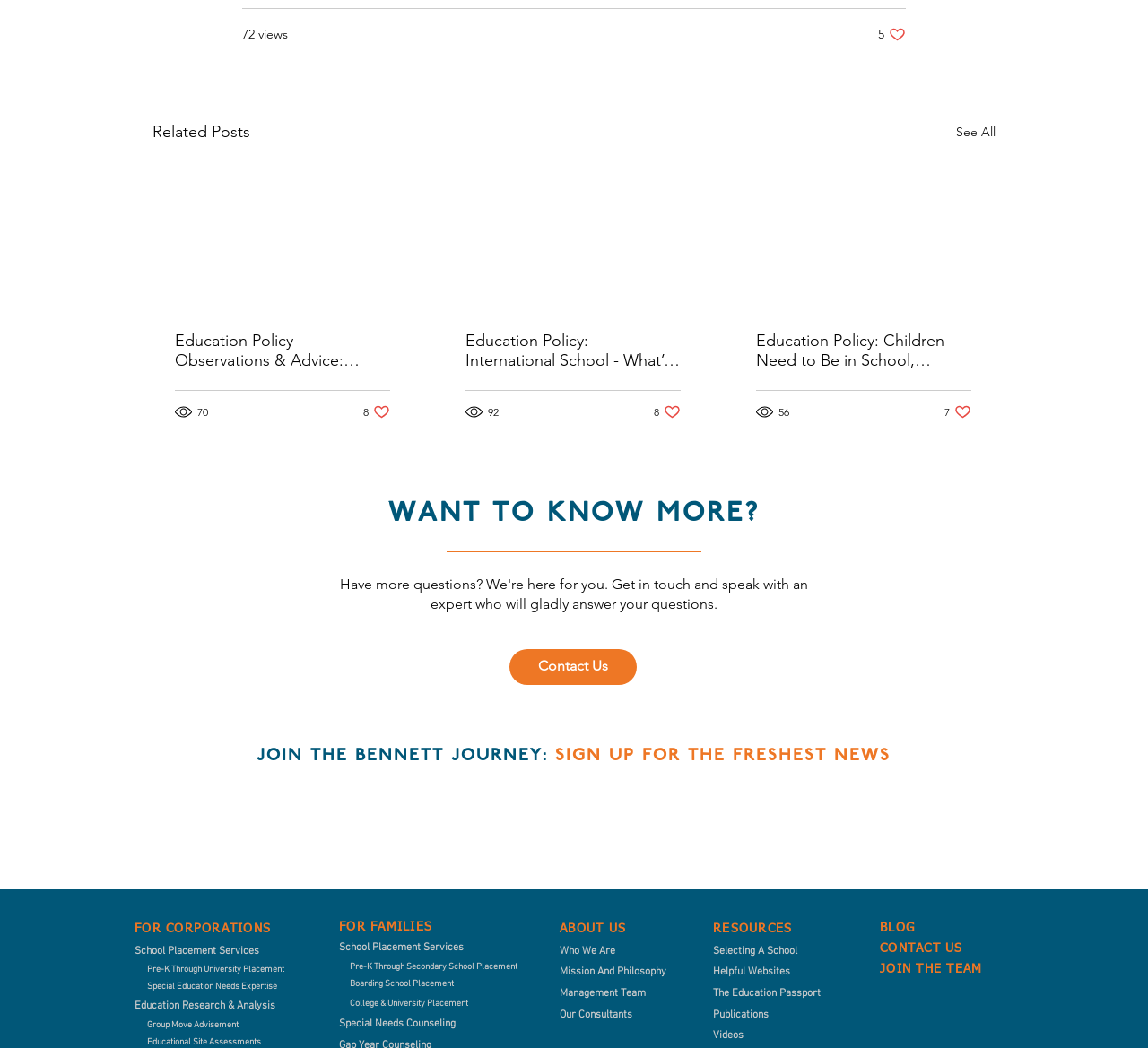Please give a concise answer to this question using a single word or phrase: 
What type of posts are displayed on this webpage?

Education policy related posts